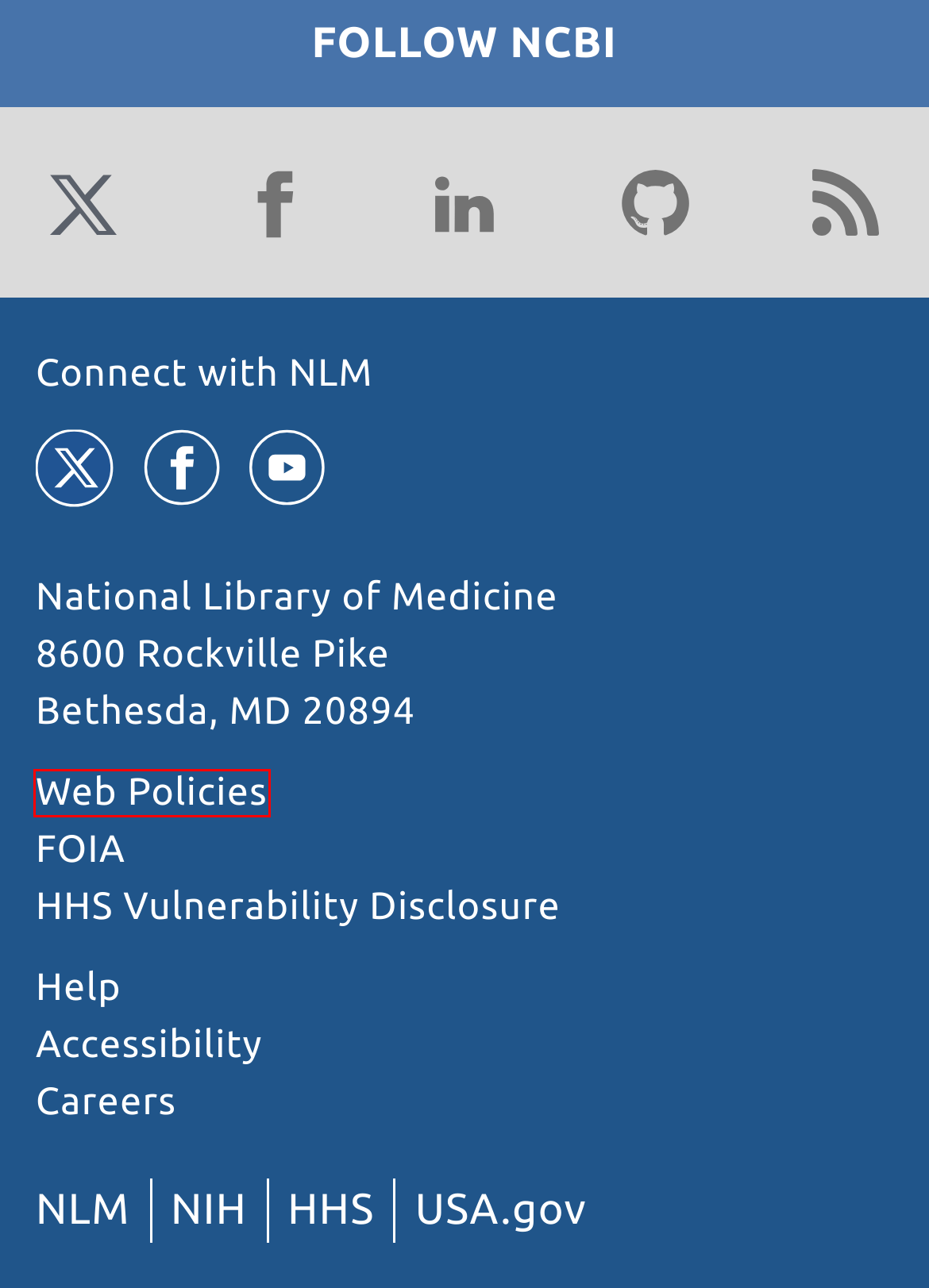Assess the screenshot of a webpage with a red bounding box and determine which webpage description most accurately matches the new page after clicking the element within the red box. Here are the options:
A. Connect with NLM
B. Careers @ NLM
C. NCBI Insights - News about NCBI resources and events
D. NLM Web Policies
E. NLM Support Center
		 · NLM Customer Support Center
F. NCBI - National Center for Biotechnology Information/NLM/NIH · GitHub
G. Making government services easier to find | USAGov
H. Accessibility on the NLM Website

D